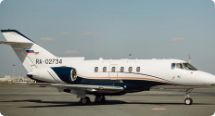Thoroughly describe everything you see in the image.

The image features a Hawker 800XP business jet, specifically identified by its registration number RA-02734. The aircraft is shown parked on a tarmac, displaying its sleek, aerodynamic design with a predominantly white fuselage accented by blue and orange stripes. The background suggests a bright, clear sky with scattered clouds, enhancing the overall impression of a modern and luxurious aviation experience. As a well-known model in the business aviation sector, the Hawker 800XP is recognized for its reliability and comfort, making it a favored choice among corporate and private flyers.